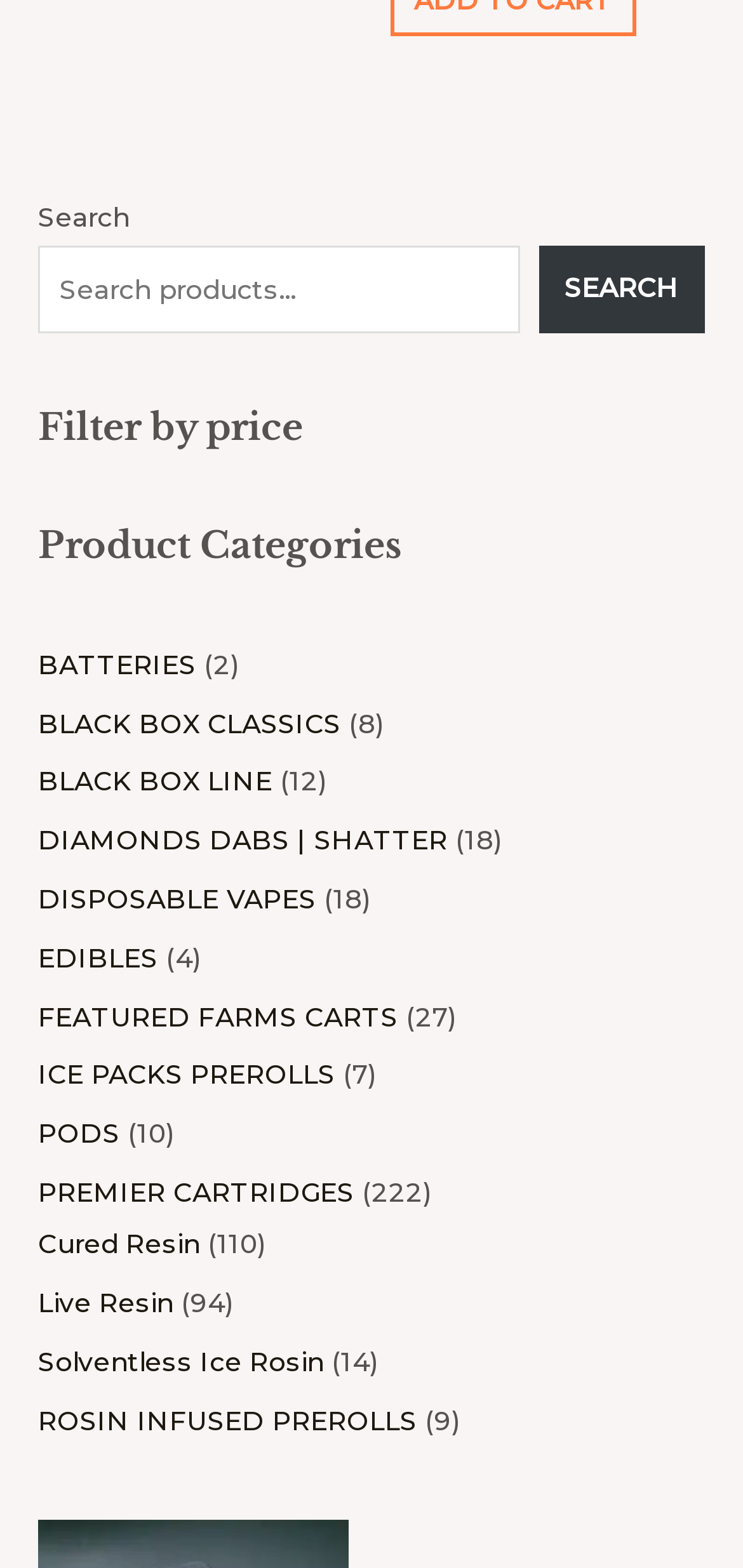Please identify the bounding box coordinates of the clickable region that I should interact with to perform the following instruction: "Click on BLACK BOX CLASSICS". The coordinates should be expressed as four float numbers between 0 and 1, i.e., [left, top, right, bottom].

[0.051, 0.451, 0.459, 0.471]